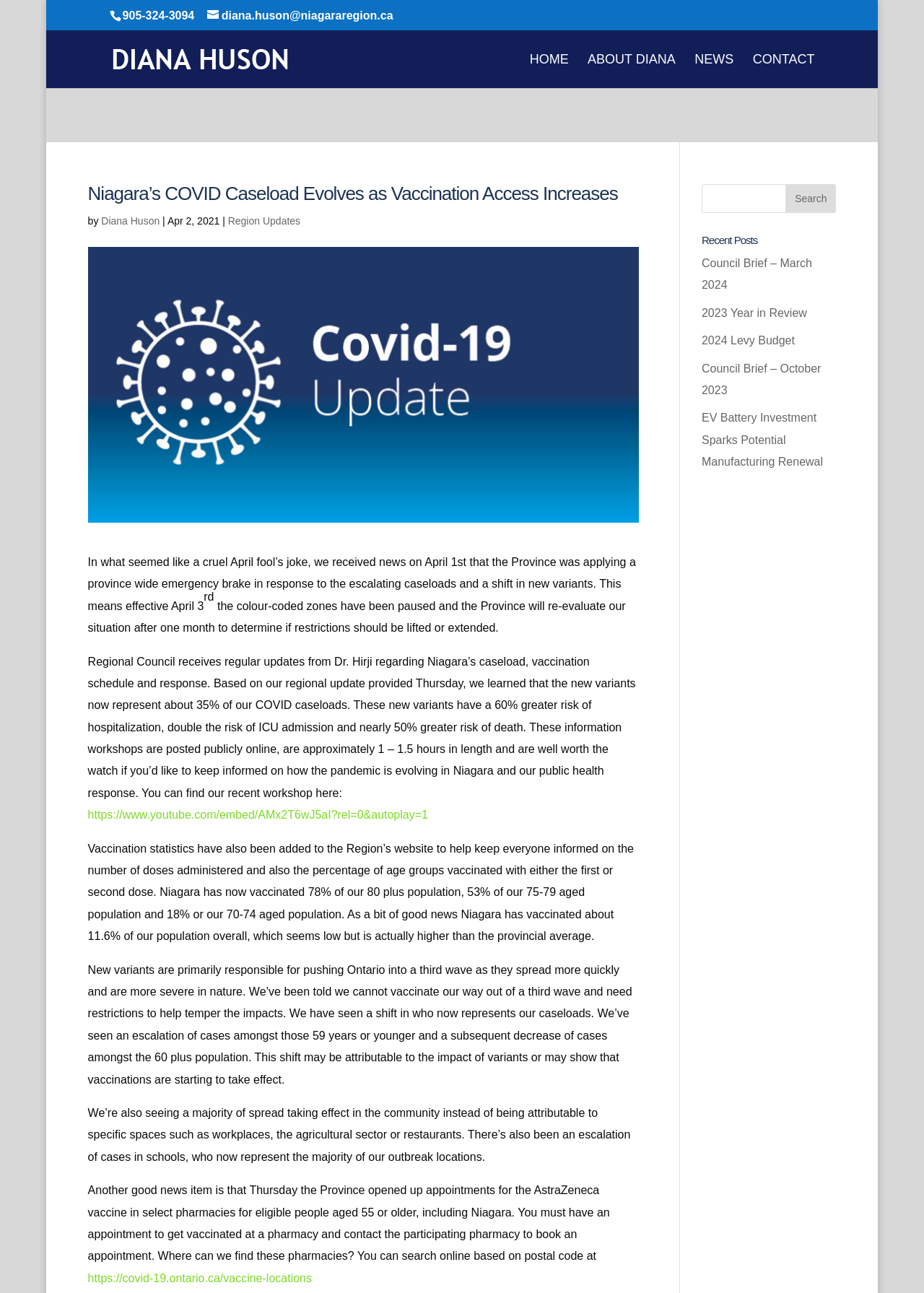Create a detailed summary of all the visual and textual information on the webpage.

This webpage is about Niagara's COVID-19 caseload and vaccination updates, written by Diana Huson. At the top, there is a header section with the title "Niagara’s COVID Caseload Evolves as Vaccination Access Increases" and a subheading "by Diana Huson | Apr 2, 2021". Below the header, there are four navigation links: "HOME", "ABOUT DIANA", "NEWS", and "CONTACT".

The main content of the webpage is divided into several sections. The first section discusses the province-wide emergency brake in response to the escalating caseloads and new variants. The text explains the situation and provides information about the new variants, including their higher risk of hospitalization, ICU admission, and death.

The next section talks about Regional Council's regular updates from Dr. Hirji regarding Niagara's caseload, vaccination schedule, and response. It mentions that the new variants now represent about 35% of Niagara's COVID caseloads and provides a link to a publicly available information workshop.

The following section focuses on vaccination statistics, stating that Niagara has vaccinated 78% of its 80-plus population, 53% of its 75-79 aged population, and 18% of its 70-74 aged population. It also mentions that Niagara has vaccinated about 11.6% of its population overall, which is higher than the provincial average.

The subsequent sections discuss the spread of new variants, the shift in caseloads among different age groups, and the escalation of cases in schools. Additionally, it provides information about the availability of the AstraZeneca vaccine in select pharmacies for eligible people aged 55 or older.

On the right side of the webpage, there is a search bar with a "Search" button. Below the search bar, there is a "Recent Posts" section with five links to other articles, including "Council Brief – March 2024", "2023 Year in Review", "2024 Levy Budget", "Council Brief – October 2023", and "EV Battery Investment Sparks Potential Manufacturing Renewal".